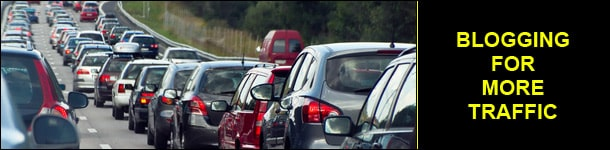What is the purpose of blogging according to the image?
Based on the visual details in the image, please answer the question thoroughly.

The image juxtaposes the visual of heavy traffic on the highway with the text 'BLOGGING FOR MORE TRAFFIC', implying that effective blogging strategies can drive more visitors to a website, enhancing online presence and engagement.